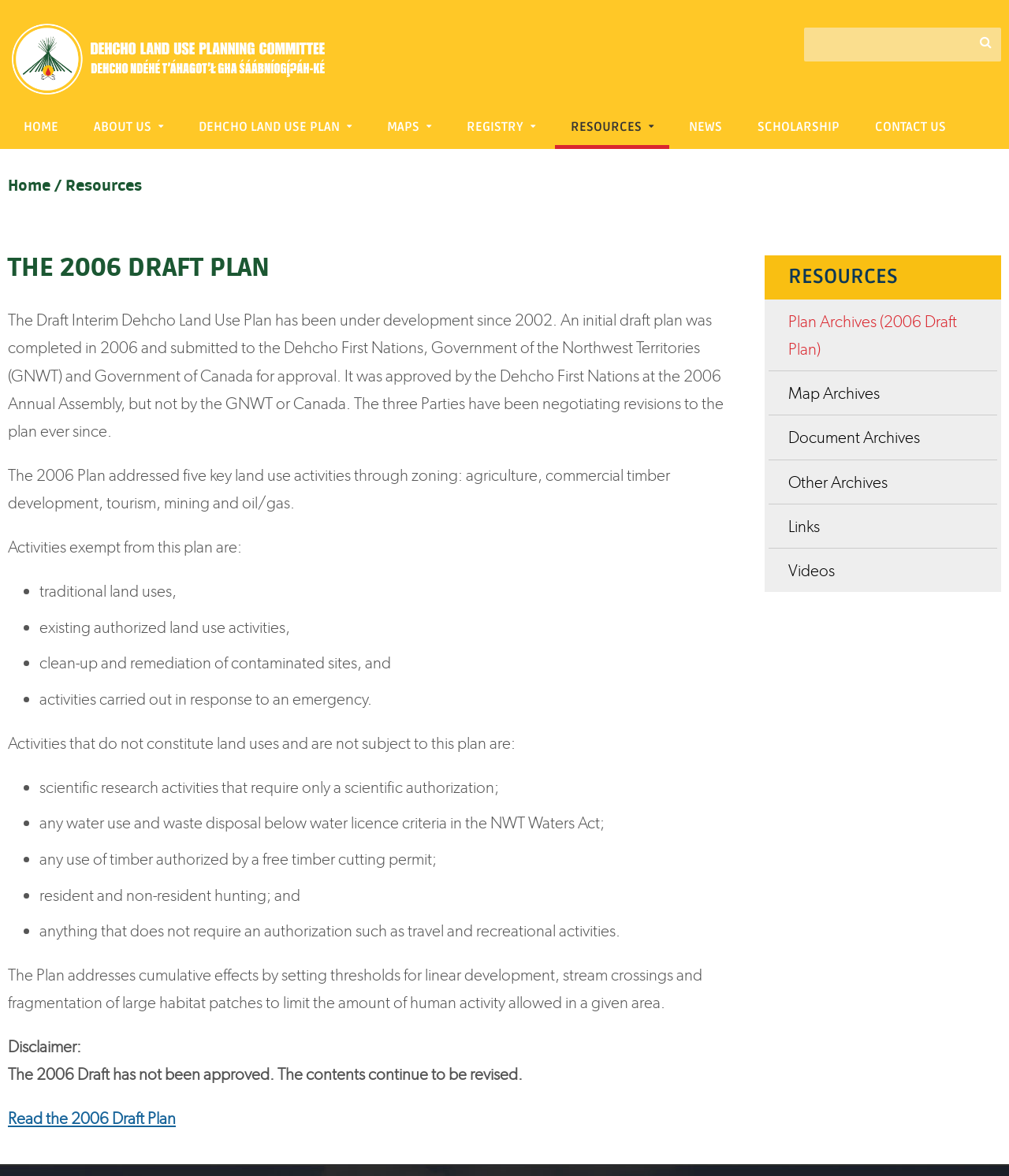Create an in-depth description of the webpage, covering main sections.

This webpage is about the 2006 Draft Plan of Dehcho Ndene Tahagotilgha Saahnogizah-ke. At the top, there is a navigation link "Jump to navigation" and a heading "Home Dehcho Ndene Tahagotilgha Saahnogizah-ke" with an image of "Home". On the right side, there is a search form with a search box and a search button.

Below the navigation link, there is a heading "YOU ARE HERE" followed by a breadcrumb trail showing the current location, which includes links to "Home" and "Resources". 

The main content of the webpage is divided into two sections. The first section has a heading "THE 2006 DRAFT PLAN" and provides an introduction to the draft plan, which was developed since 2002 and submitted to the Dehcho First Nations, Government of the Northwest Territories, and Government of Canada for approval. The plan addresses five key land use activities through zoning and exempts certain activities from the plan.

The second section has a heading "RESOURCES" and provides links to various resources, including plan archives, map archives, document archives, other archives, links, and videos.

At the bottom of the webpage, there is a navigation menu with links to "HOME", "ABOUT US", "DEHCHO LAND USE PLAN", "MAPS", "REGISTRY", "RESOURCES", "NEWS", "SCHOLARSHIP", and "CONTACT US".